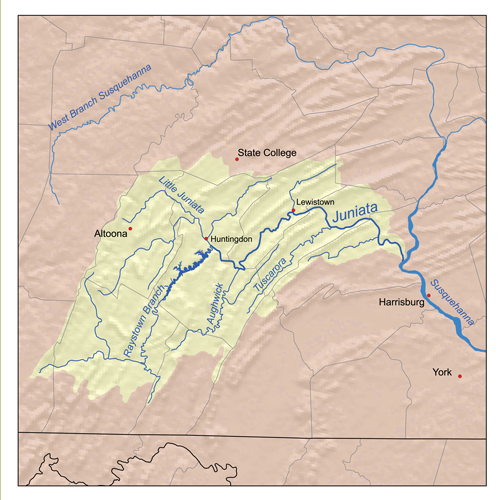What is the name of the river adjacent to the Juniata River?
Using the image as a reference, give a one-word or short phrase answer.

West Branch Susquehanna